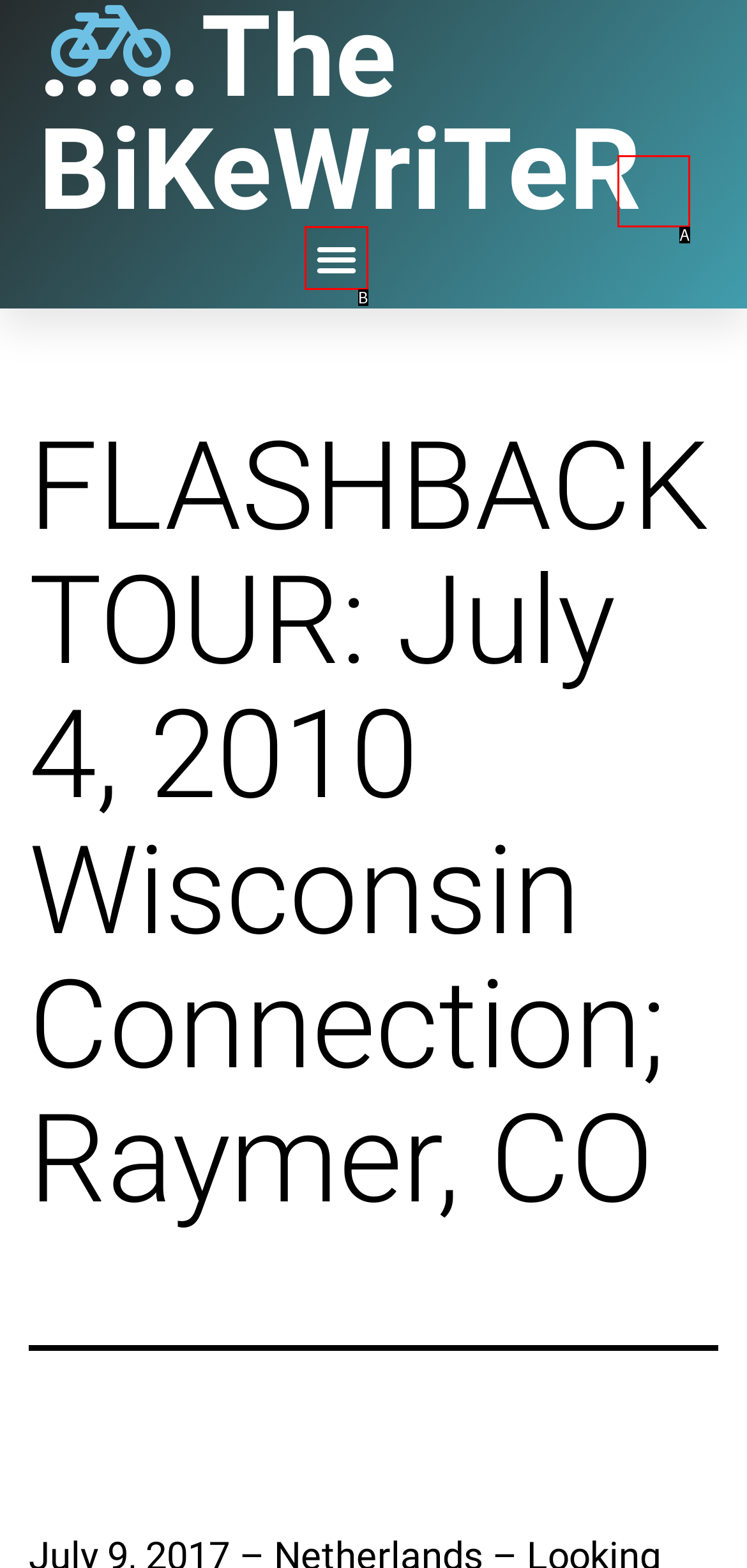Using the description: Menu, find the HTML element that matches it. Answer with the letter of the chosen option.

B